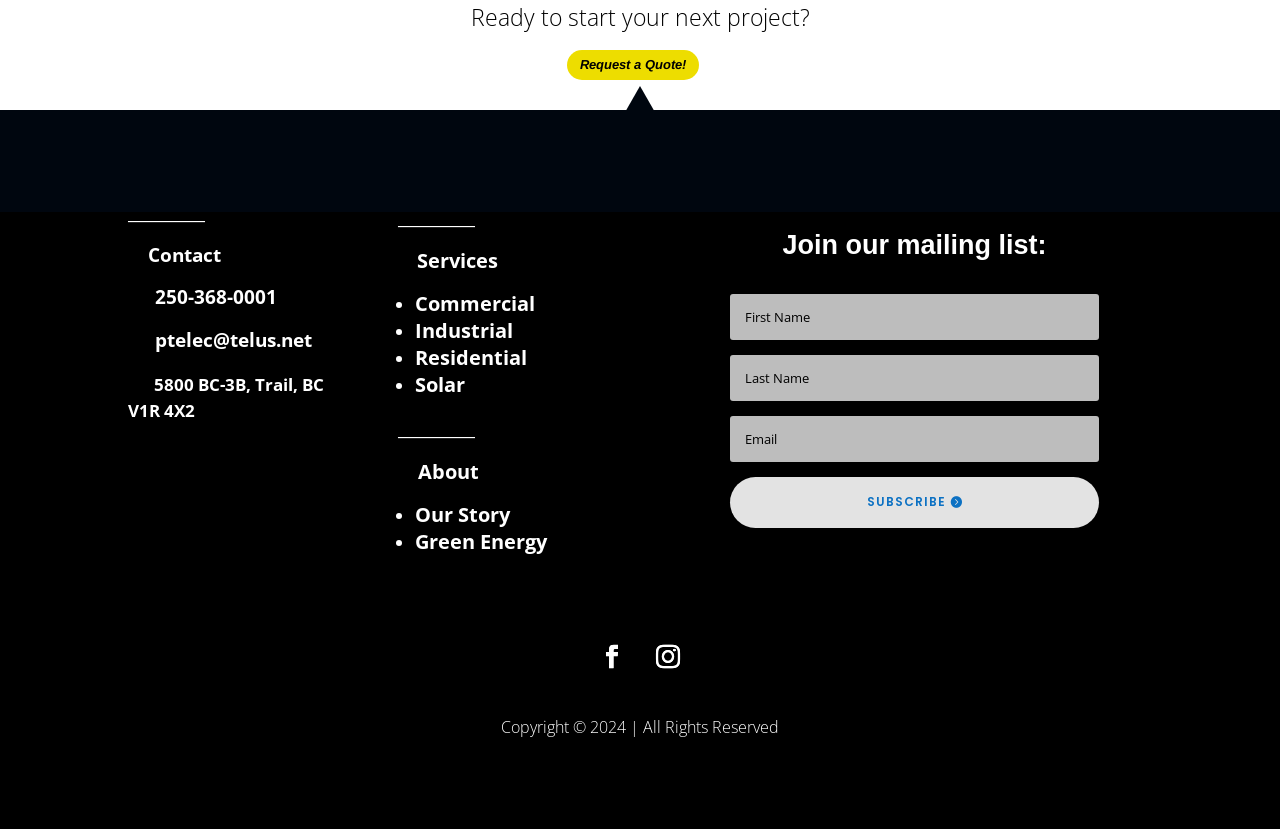Please reply to the following question with a single word or a short phrase:
What is the company's phone number?

250-368-0001